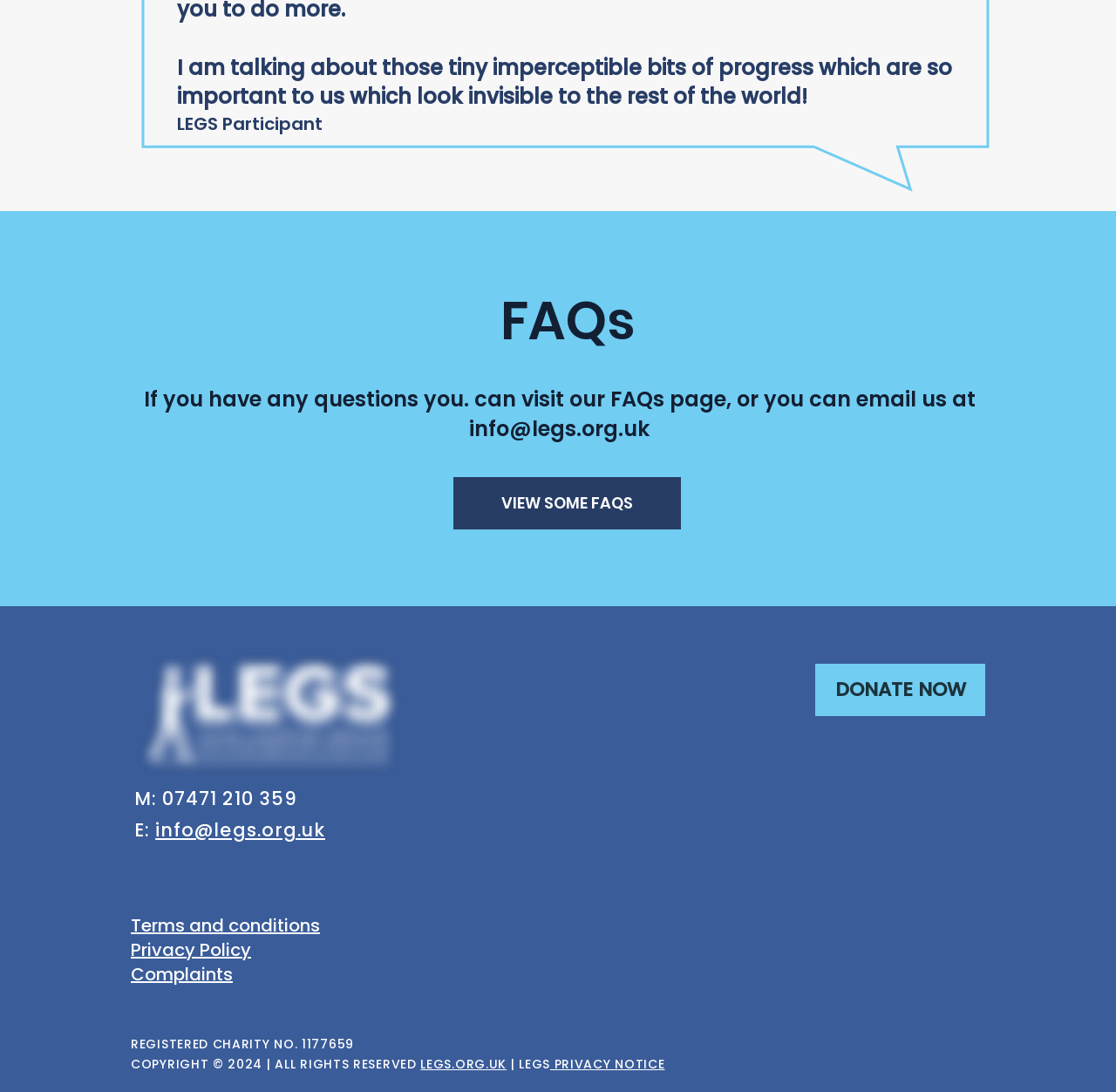Using the information in the image, give a comprehensive answer to the question: 
What is the website URL?

I found the website URL by looking at the link 'LEGS.ORG.UK' at the bottom of the page.